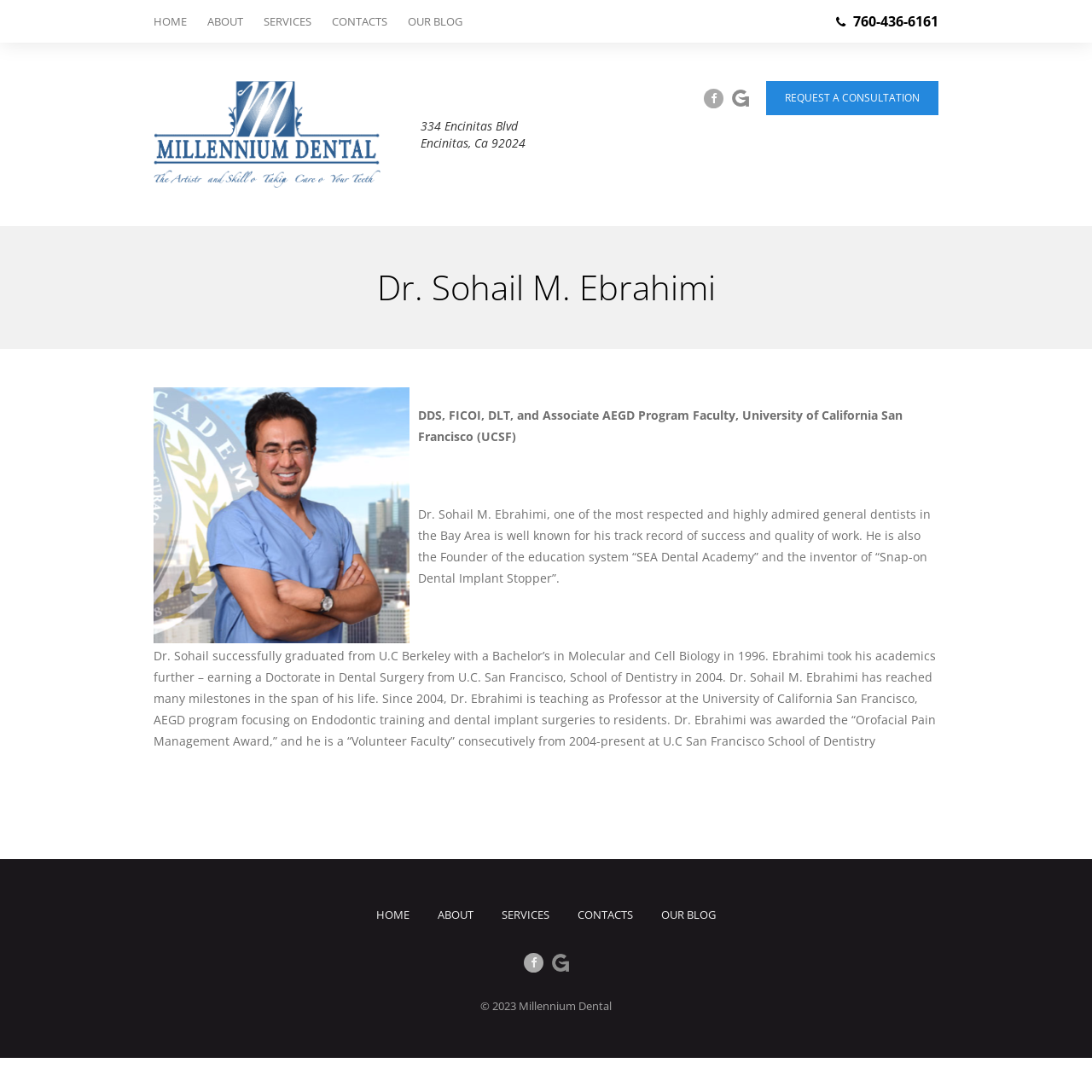Please locate the bounding box coordinates of the element's region that needs to be clicked to follow the instruction: "Call the phone number". The bounding box coordinates should be provided as four float numbers between 0 and 1, i.e., [left, top, right, bottom].

[0.781, 0.011, 0.859, 0.028]